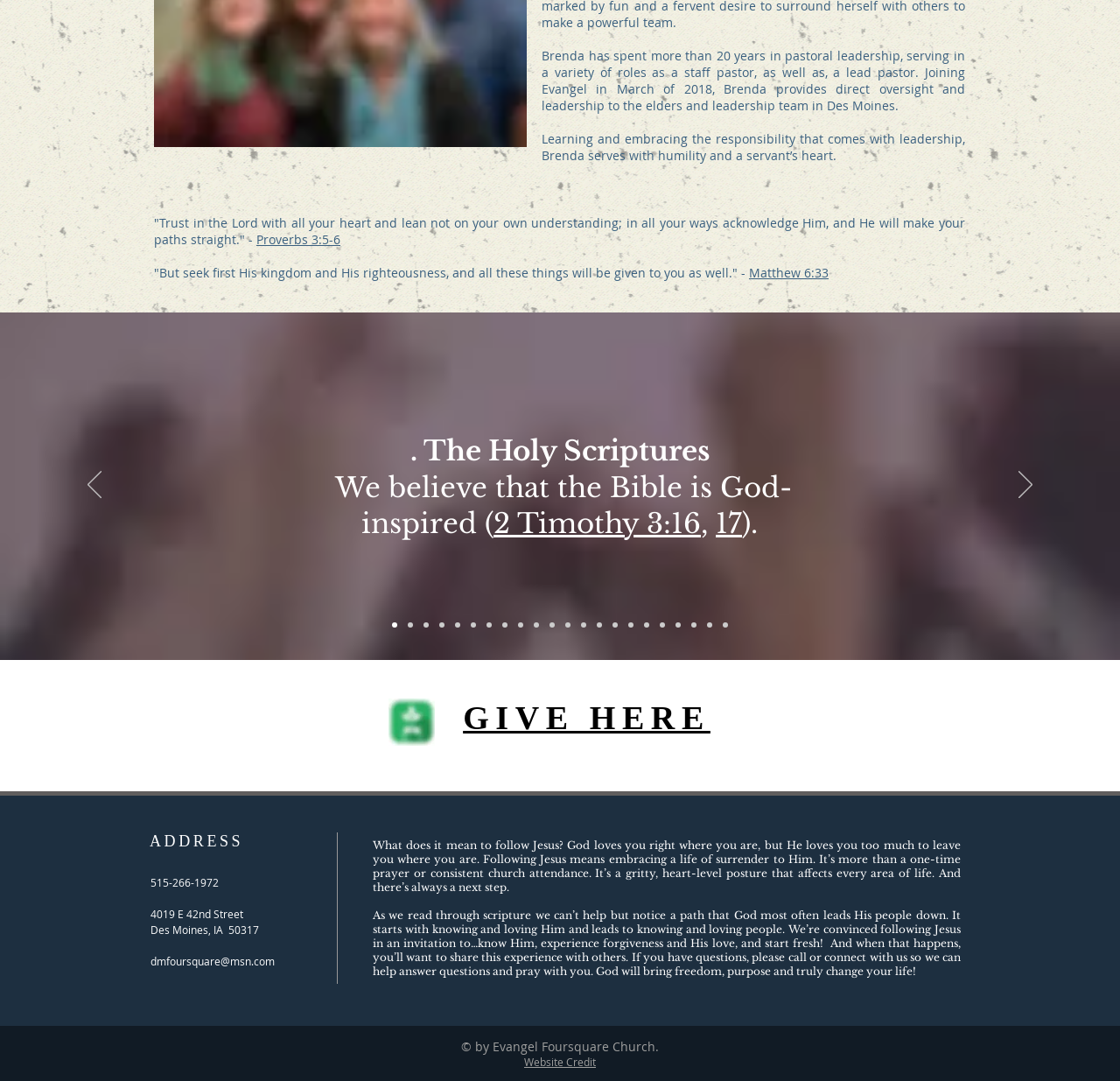Use a single word or phrase to answer this question: 
What is the phone number of Evangel Foursquare Church?

515-266-1972